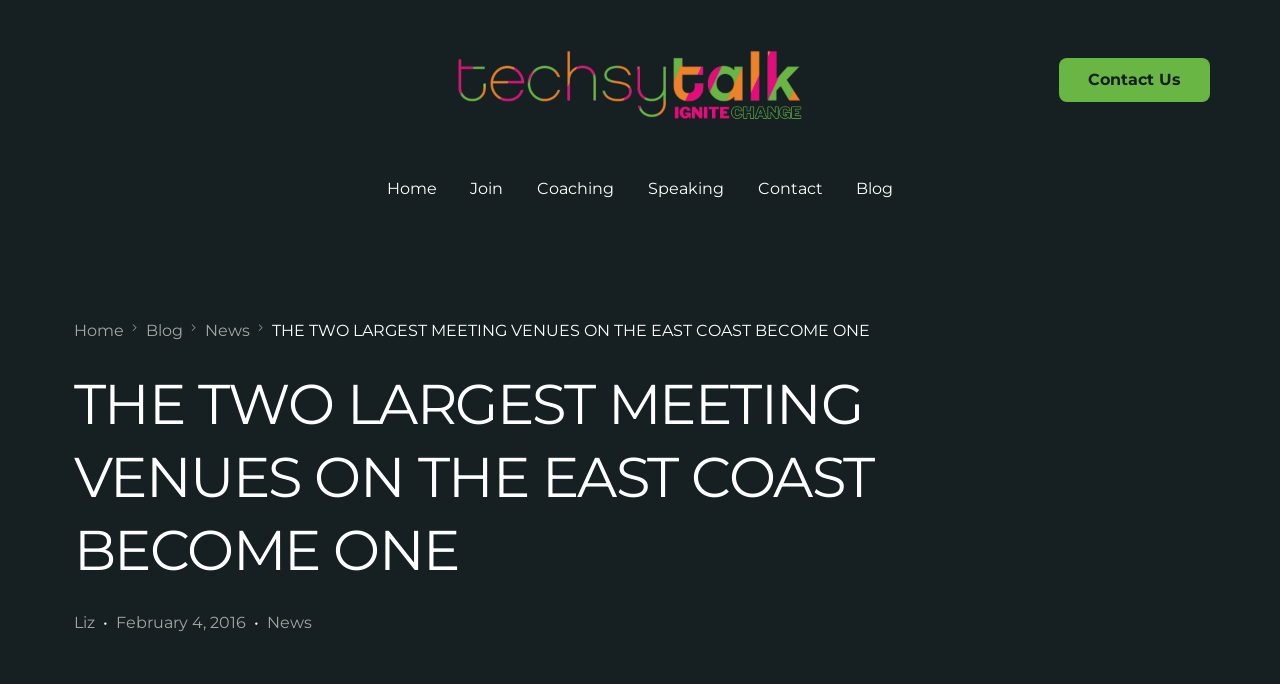Identify the bounding box coordinates of the region that should be clicked to execute the following instruction: "go to techsytalk homepage".

[0.297, 0.168, 0.688, 0.196]